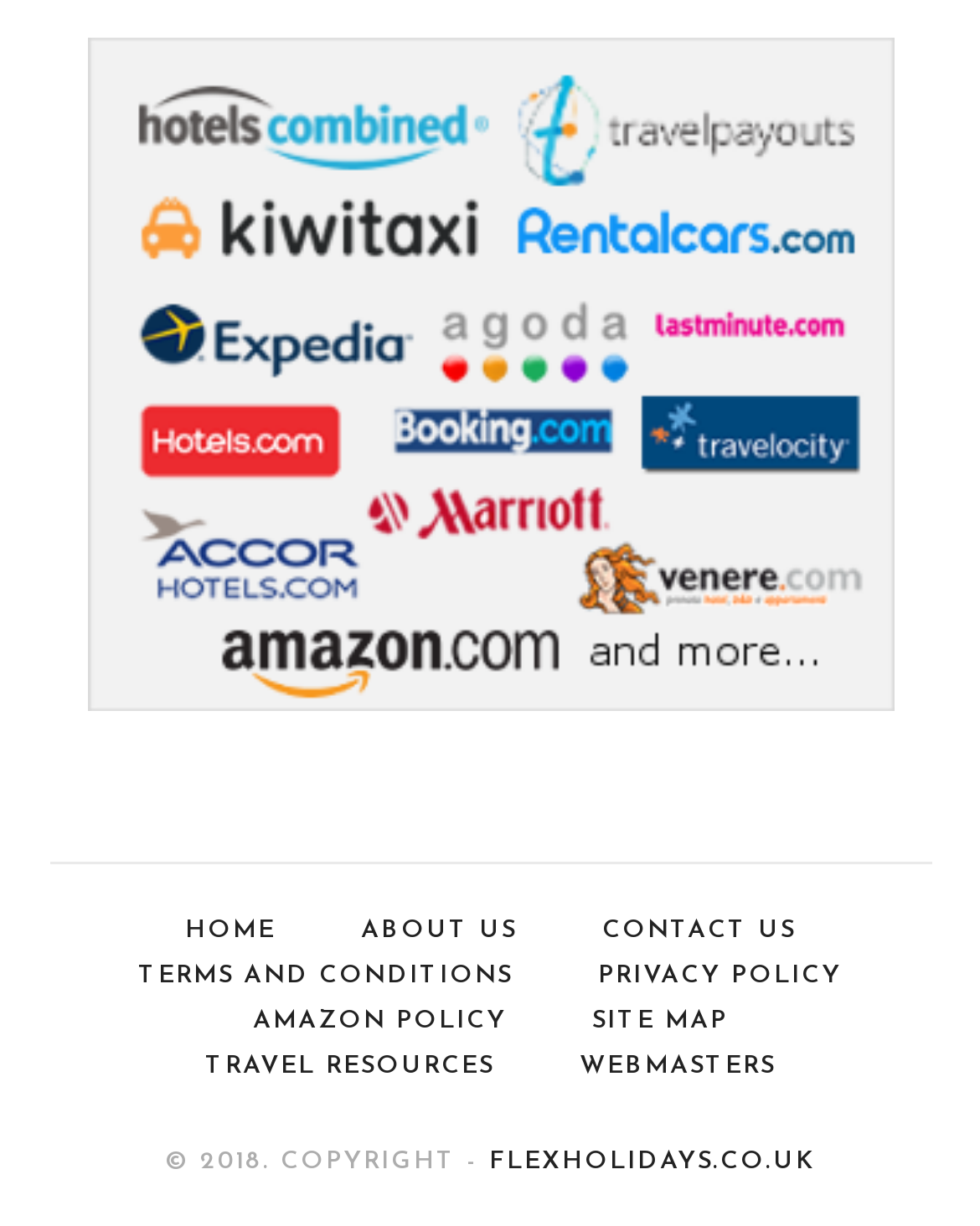Please identify the bounding box coordinates of the element that needs to be clicked to perform the following instruction: "learn about the company".

[0.329, 0.747, 0.565, 0.77]